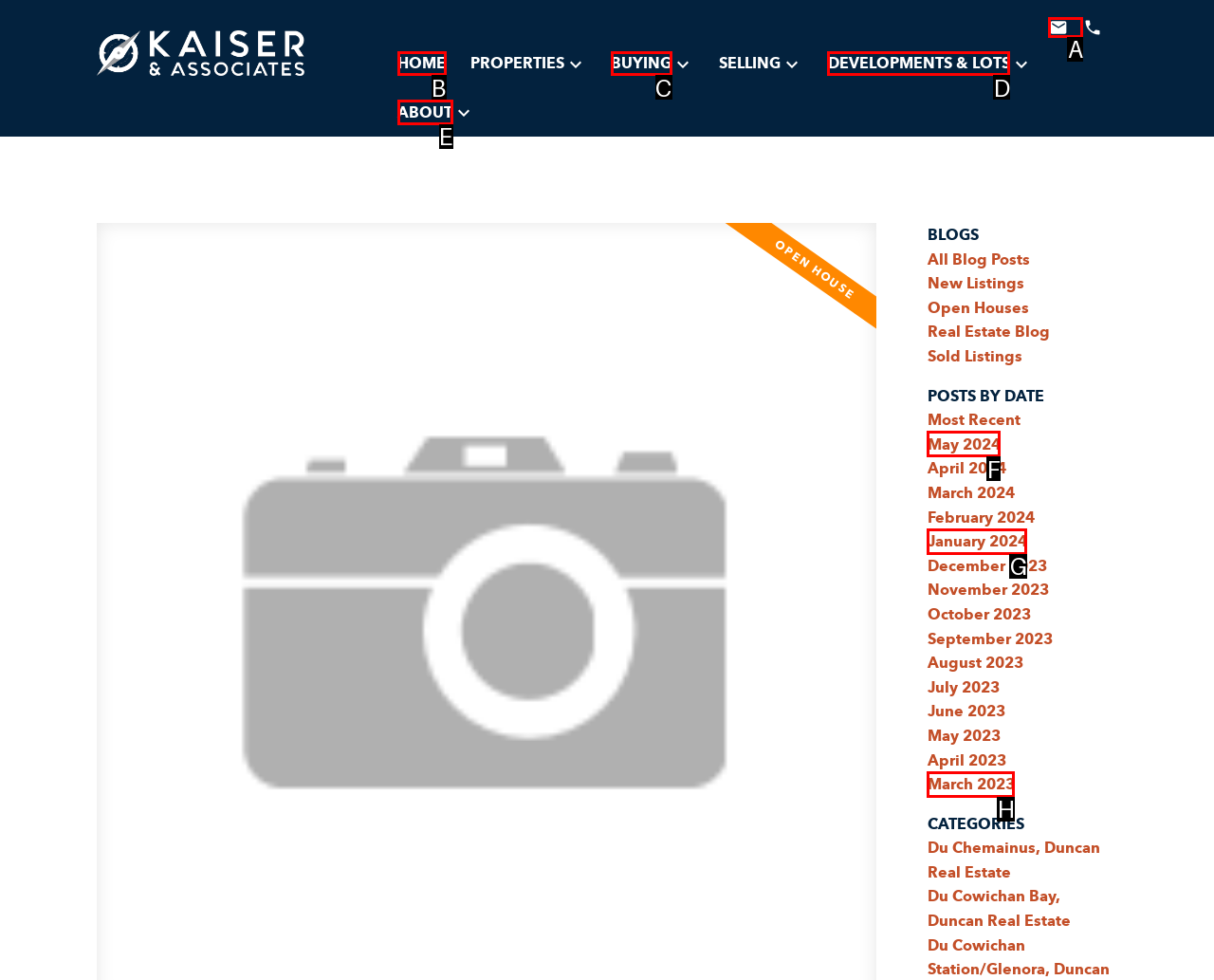Which UI element should you click on to achieve the following task: Click the Open House link? Provide the letter of the correct option.

A